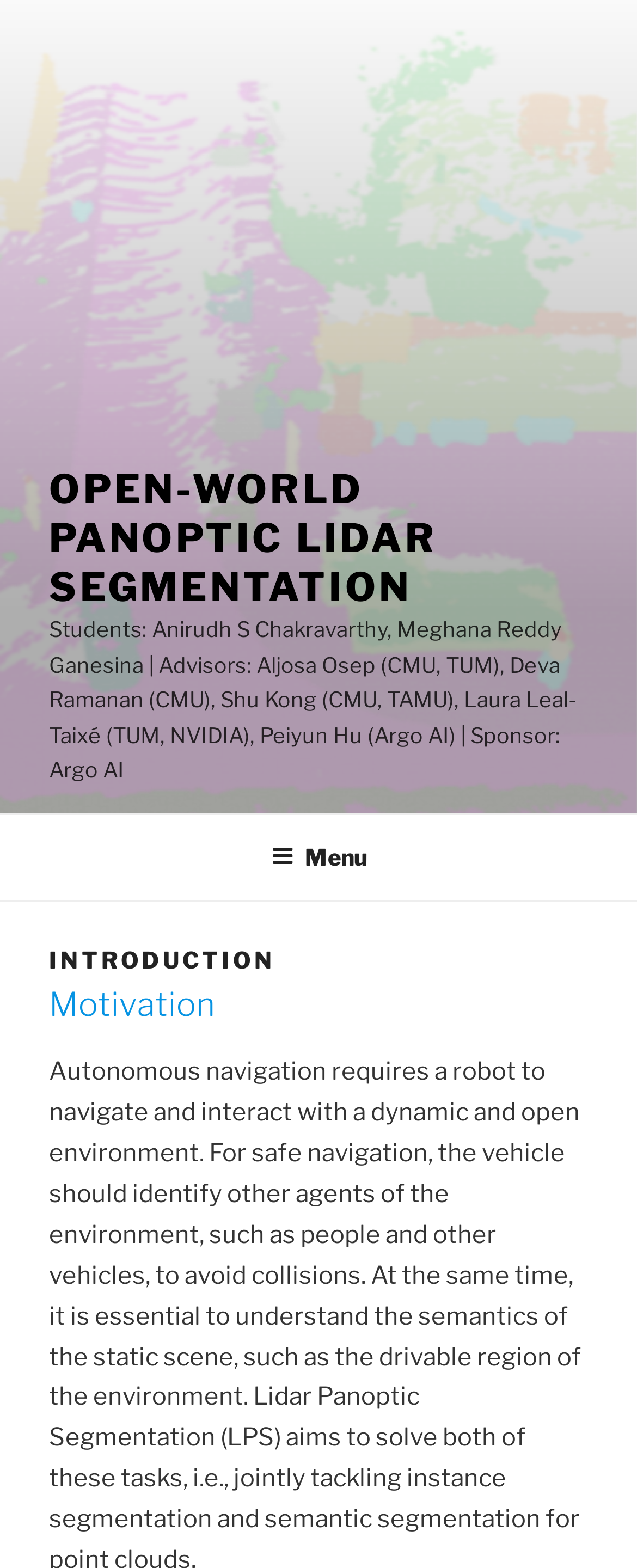How many students are involved in the project?
Answer the question with detailed information derived from the image.

I found the number of students by looking at the StaticText element that lists the students' names, 'Anirudh S Chakravarthy, Meghana Reddy Ganesina', which indicates that there are two students involved in the project.